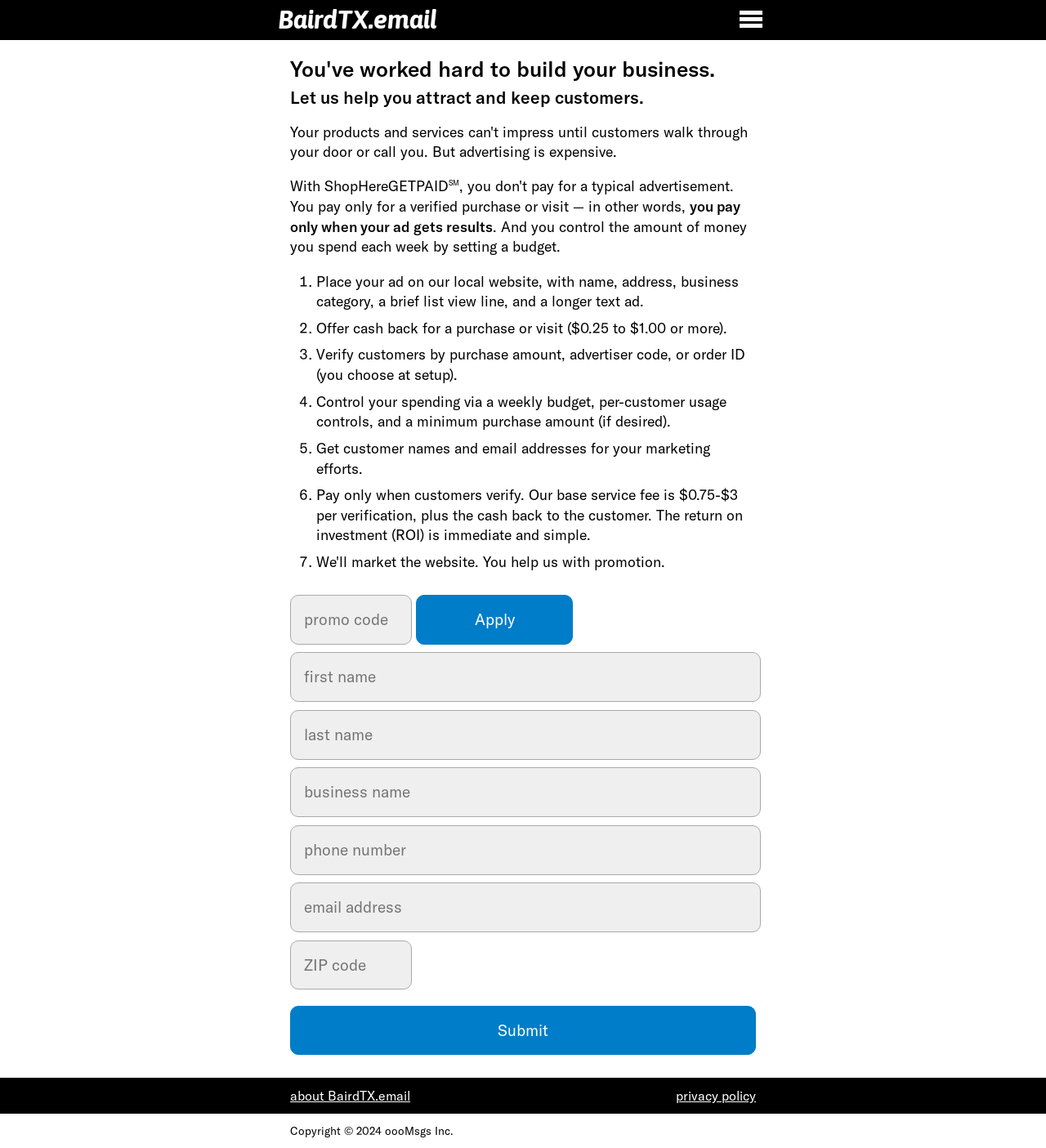Identify the text that serves as the heading for the webpage and generate it.

You've worked hard to build your business.